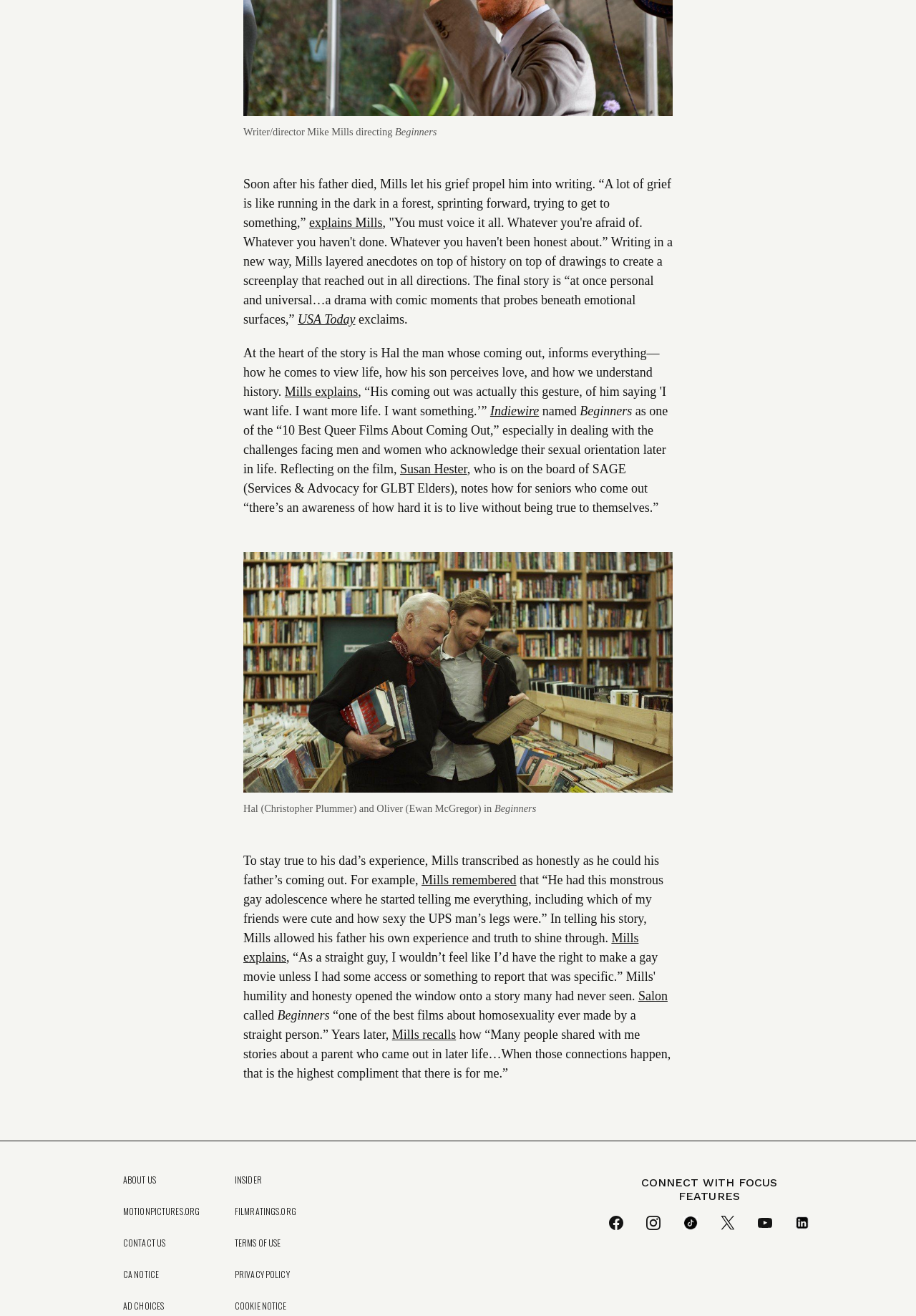Pinpoint the bounding box coordinates of the element to be clicked to execute the instruction: "Connect with Focus Features on social media".

[0.683, 0.893, 0.866, 0.914]